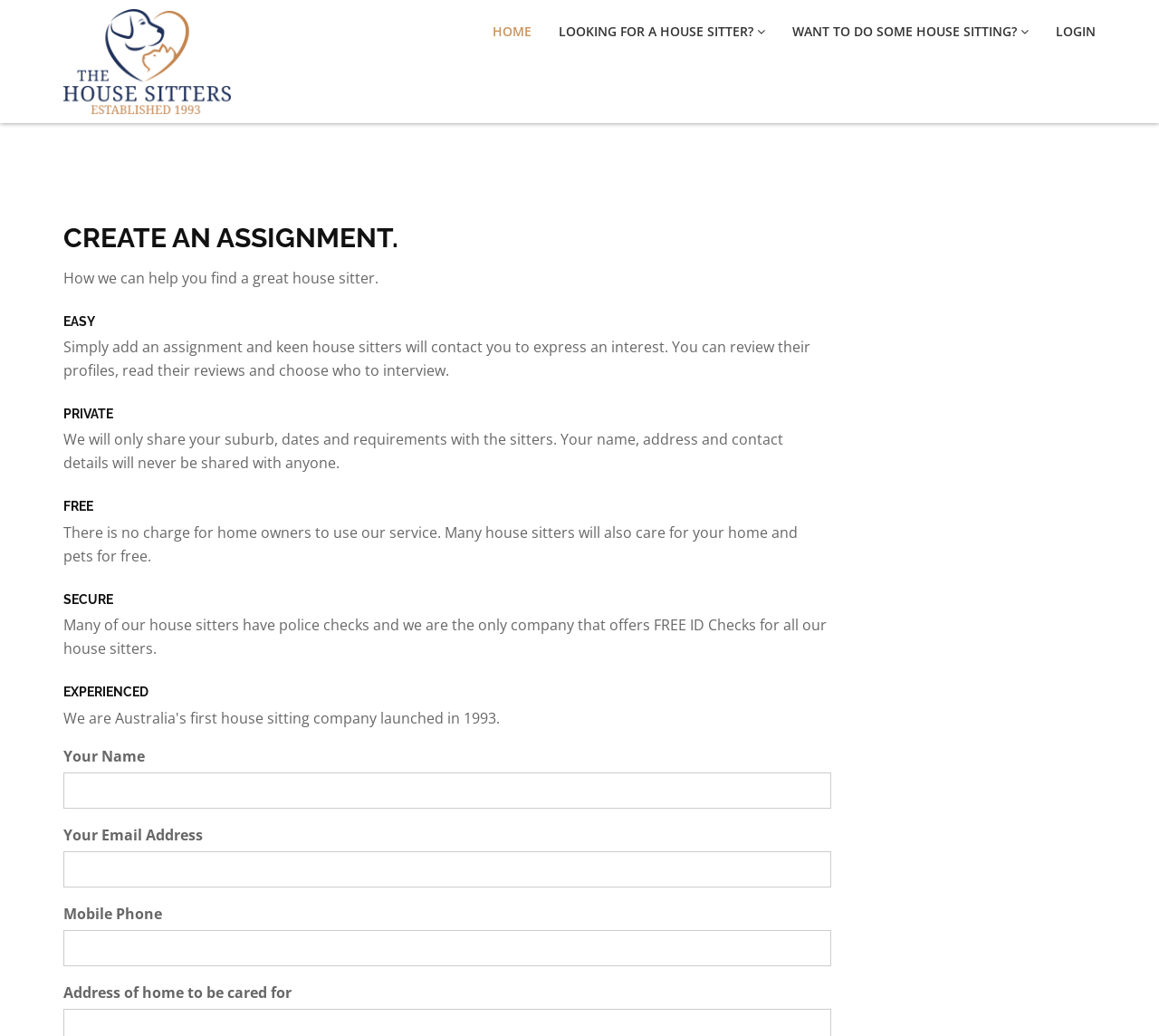What is the final step in the house sitting process?
Using the image as a reference, answer the question with a short word or phrase.

Enjoy your holiday